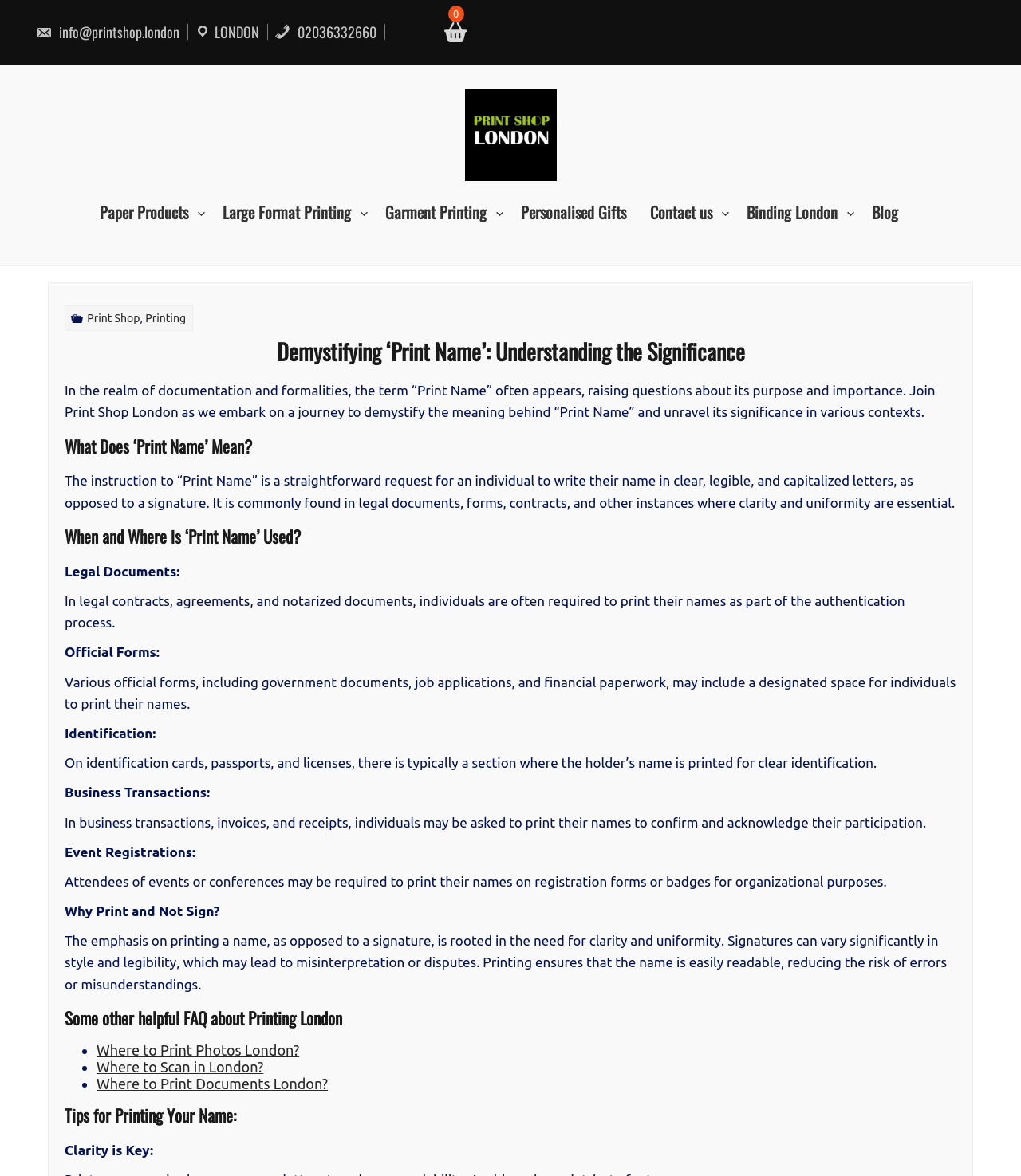Please identify the bounding box coordinates of the element I should click to complete this instruction: 'Contact Print Shop London'. The coordinates should be given as four float numbers between 0 and 1, like this: [left, top, right, bottom].

[0.636, 0.156, 0.731, 0.206]